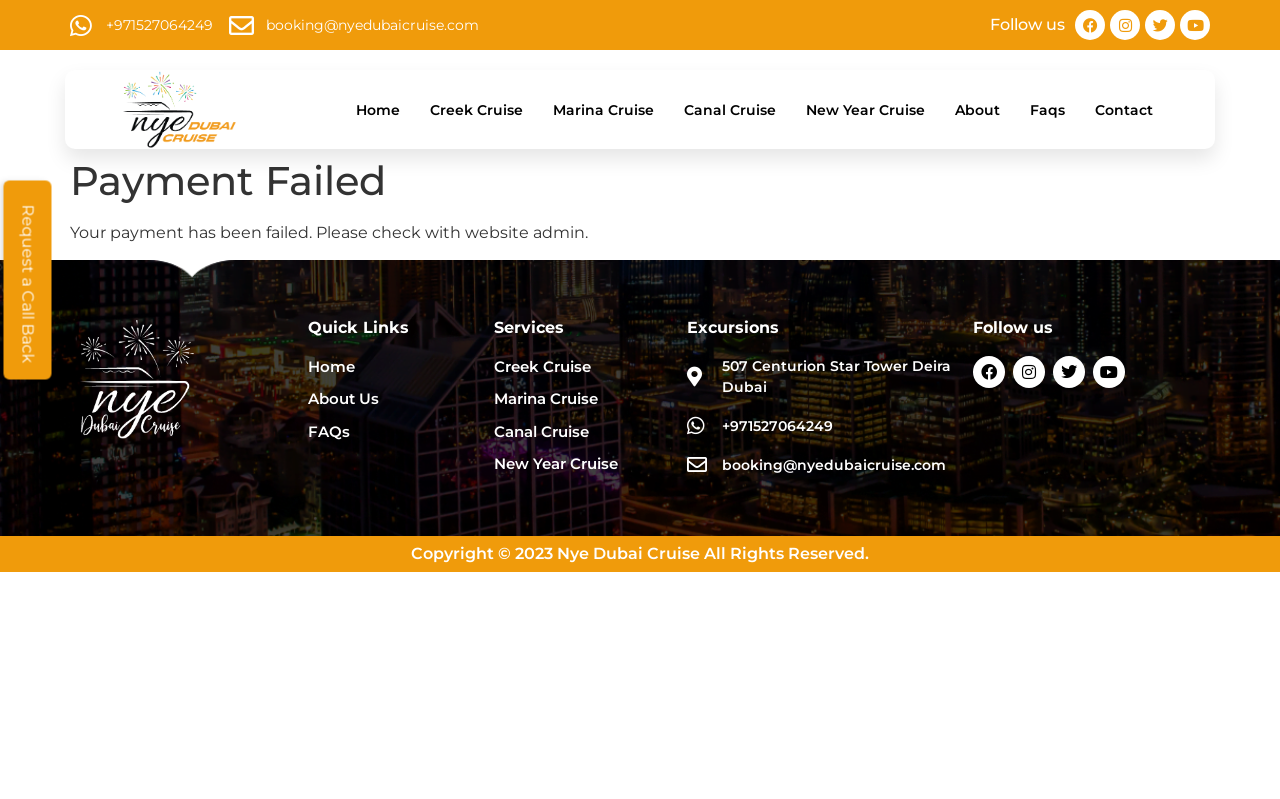Please find the bounding box coordinates in the format (top-left x, top-left y, bottom-right x, bottom-right y) for the given element description. Ensure the coordinates are floating point numbers between 0 and 1. Description: Request a Call BackClose

[0.003, 0.226, 0.04, 0.475]